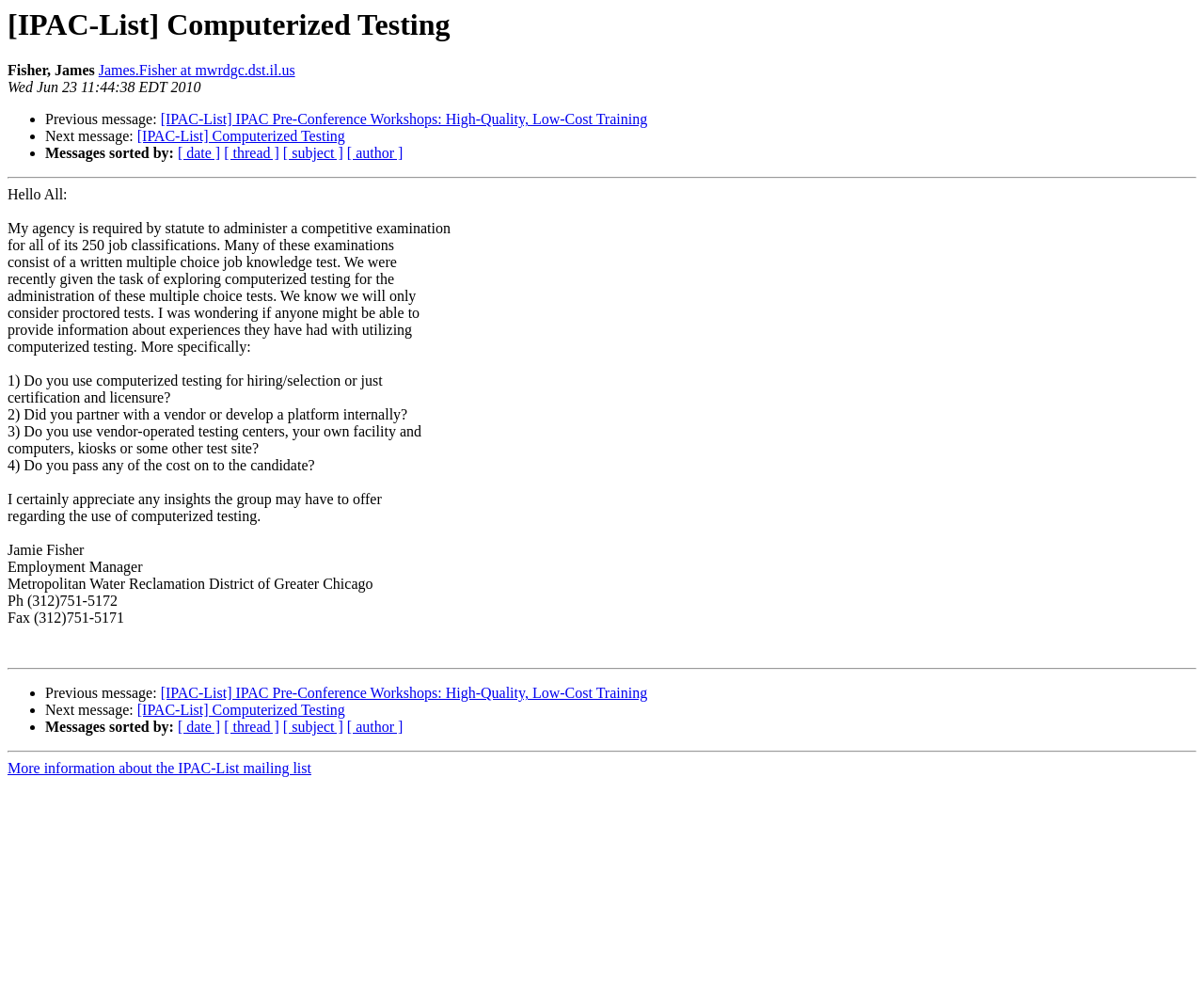Find and specify the bounding box coordinates that correspond to the clickable region for the instruction: "Get more information about the IPAC-List mailing list".

[0.006, 0.761, 0.259, 0.777]